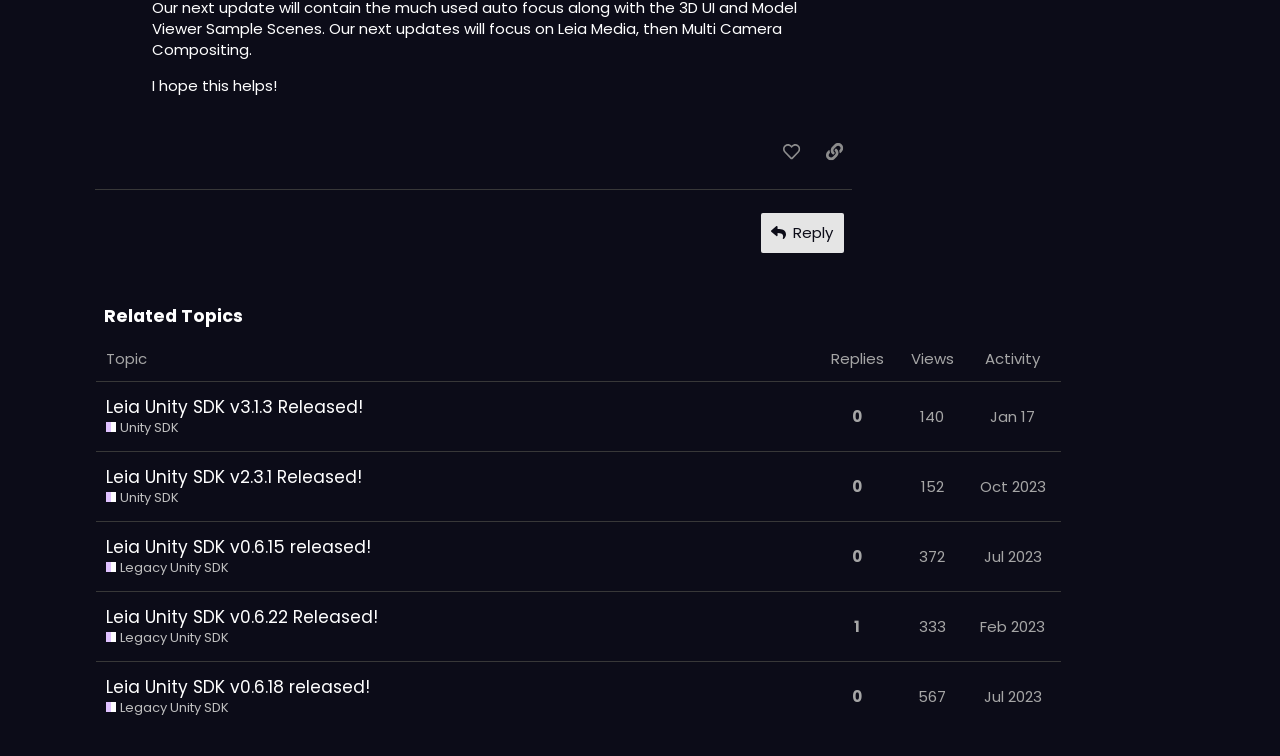Highlight the bounding box coordinates of the element you need to click to perform the following instruction: "like this post."

[0.604, 0.179, 0.633, 0.224]